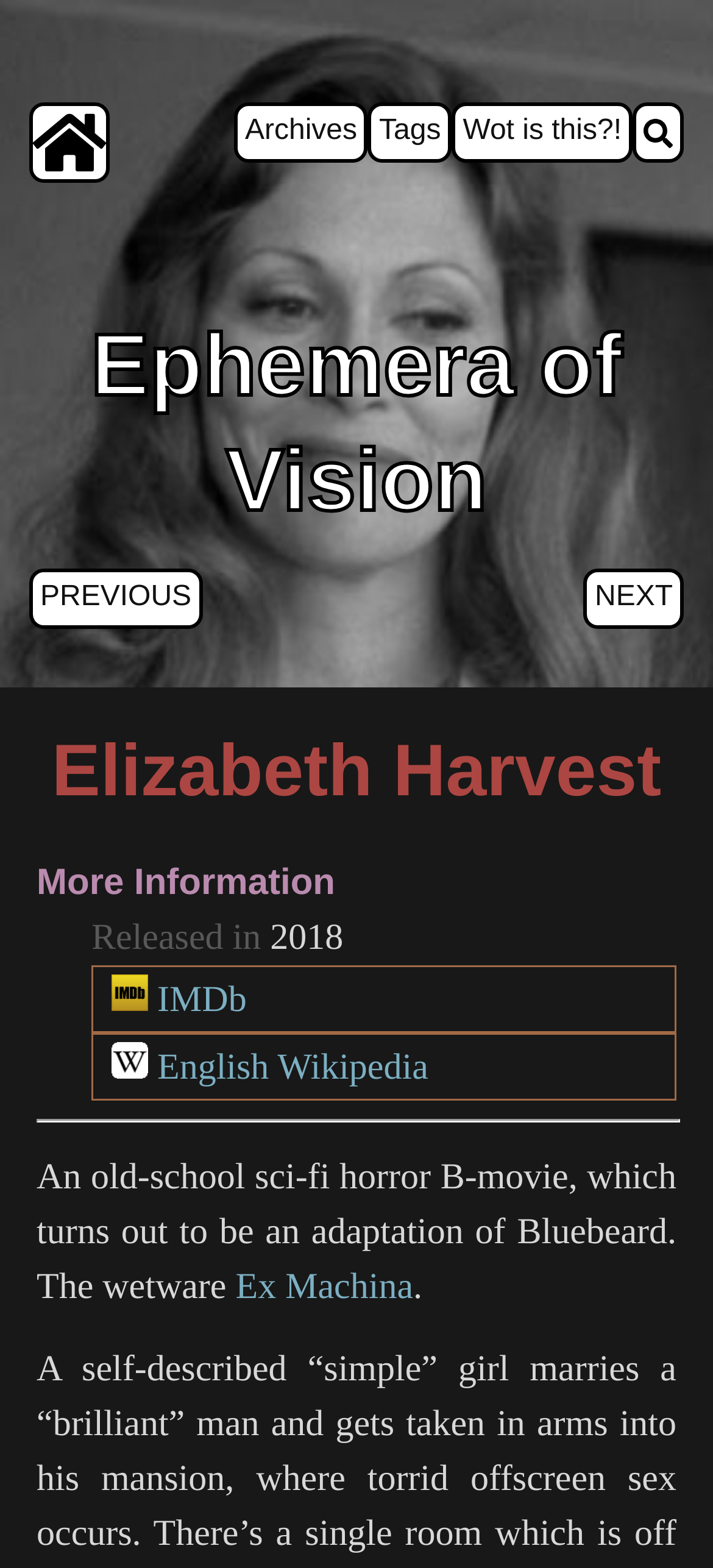What is the name of the movie adaptation?
Analyze the image and deliver a detailed answer to the question.

I read the text on the webpage and found that the movie is an adaptation of 'Bluebeard', which is mentioned in the sentence 'An old-school sci-fi horror B-movie, which turns out to be an adaptation of Bluebeard'.